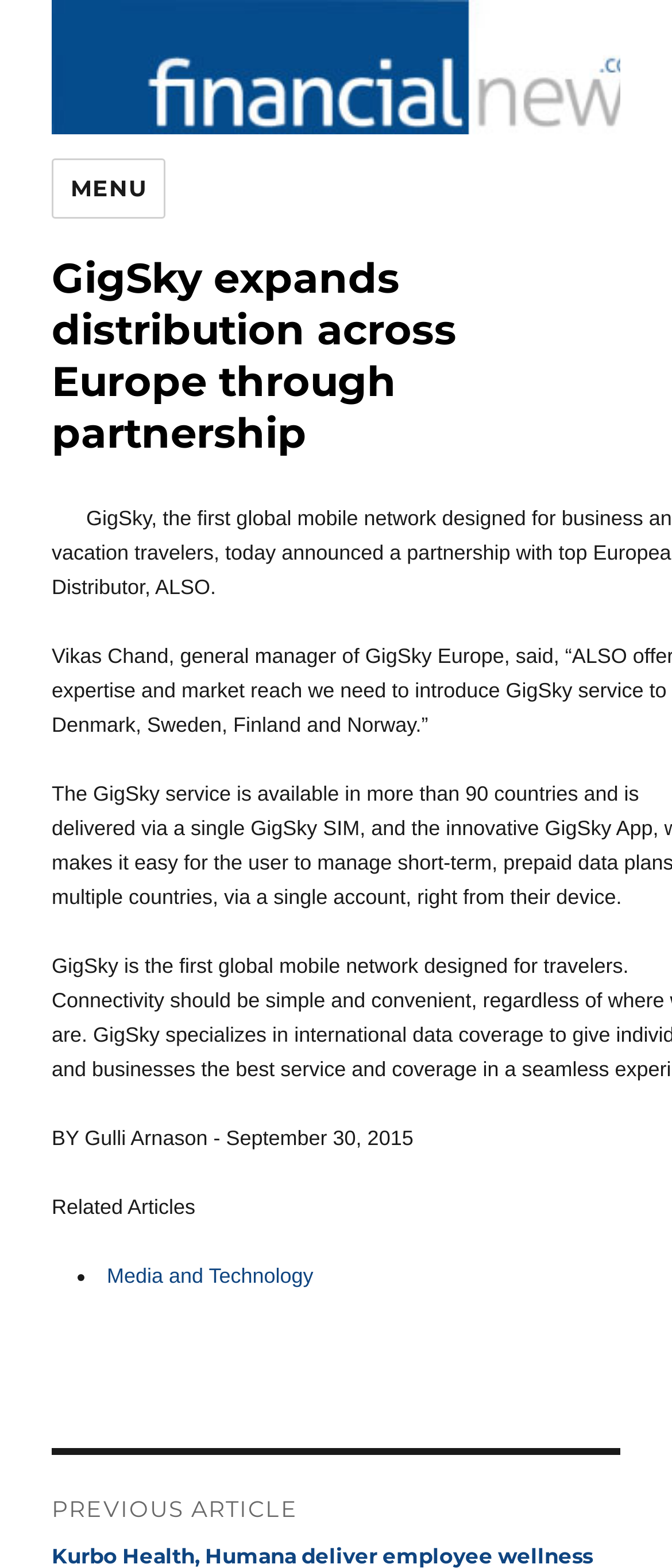Bounding box coordinates should be in the format (top-left x, top-left y, bottom-right x, bottom-right y) and all values should be floating point numbers between 0 and 1. Determine the bounding box coordinate for the UI element described as: Media and Technology

[0.159, 0.806, 0.466, 0.821]